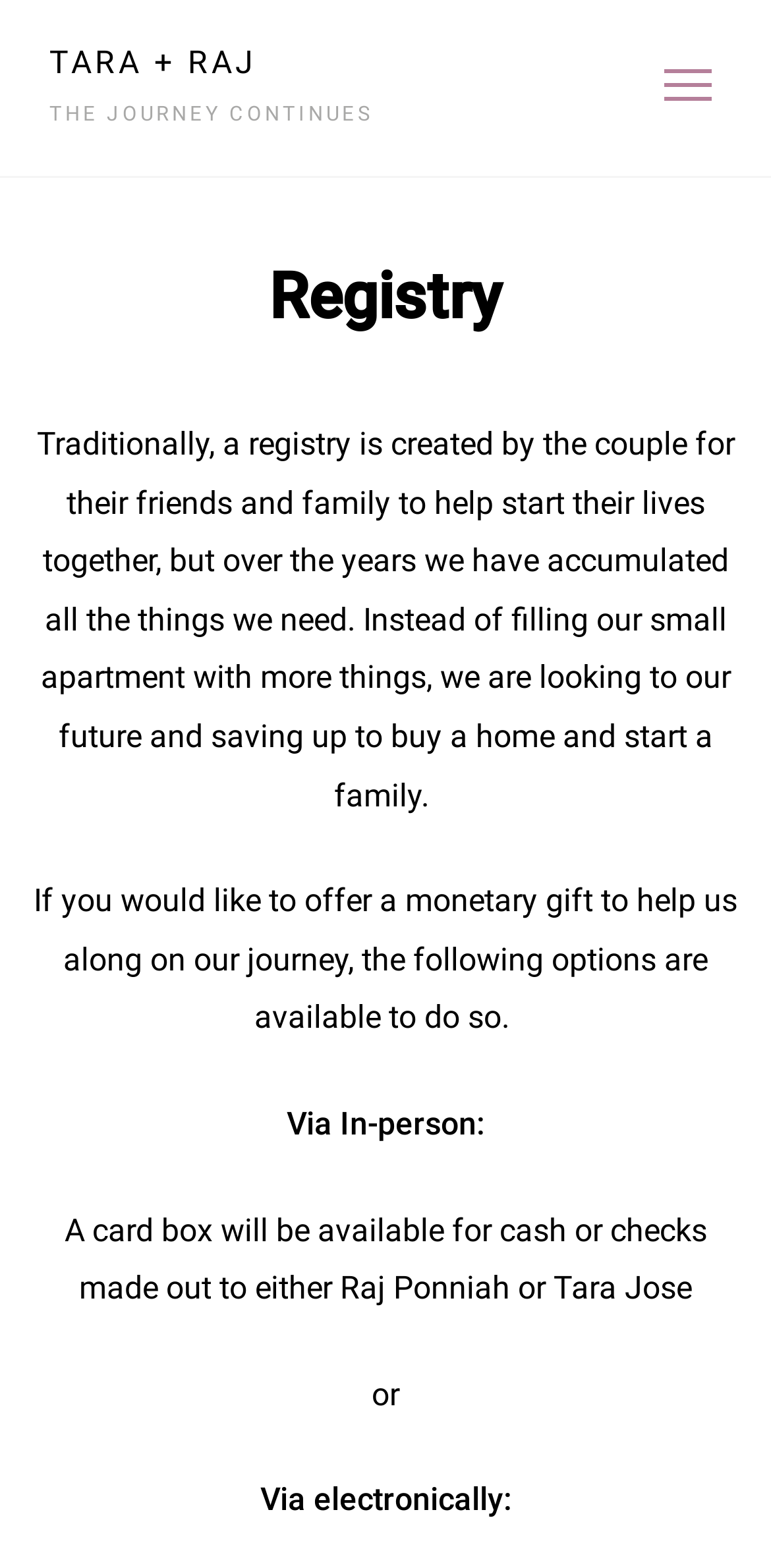Use a single word or phrase to answer the question: 
What is the format of the checks to be made out to?

Raj Ponniah or Tara Jose